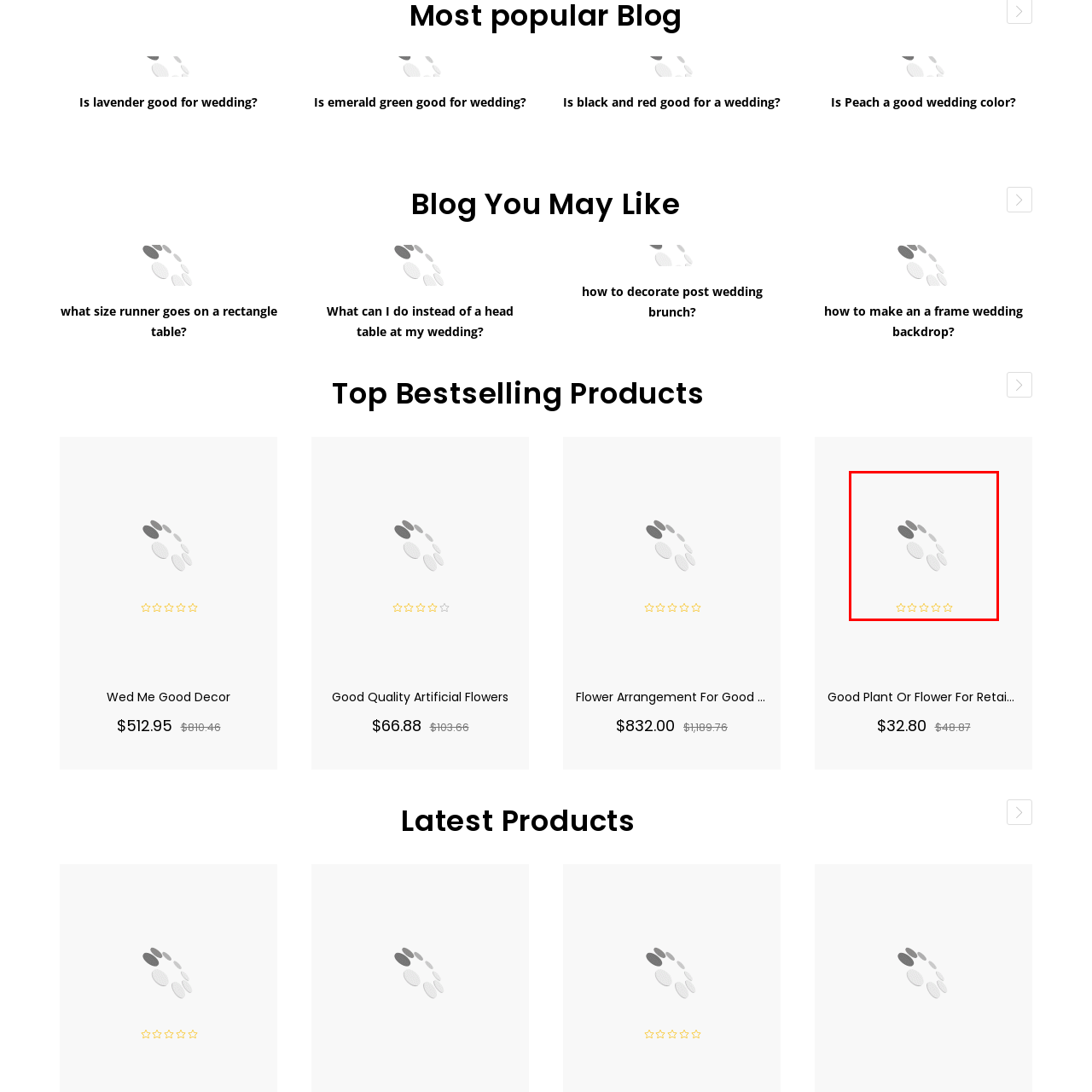Pay attention to the image encased in the red boundary and reply to the question using a single word or phrase:
What is the purpose of the star symbols?

Rating system